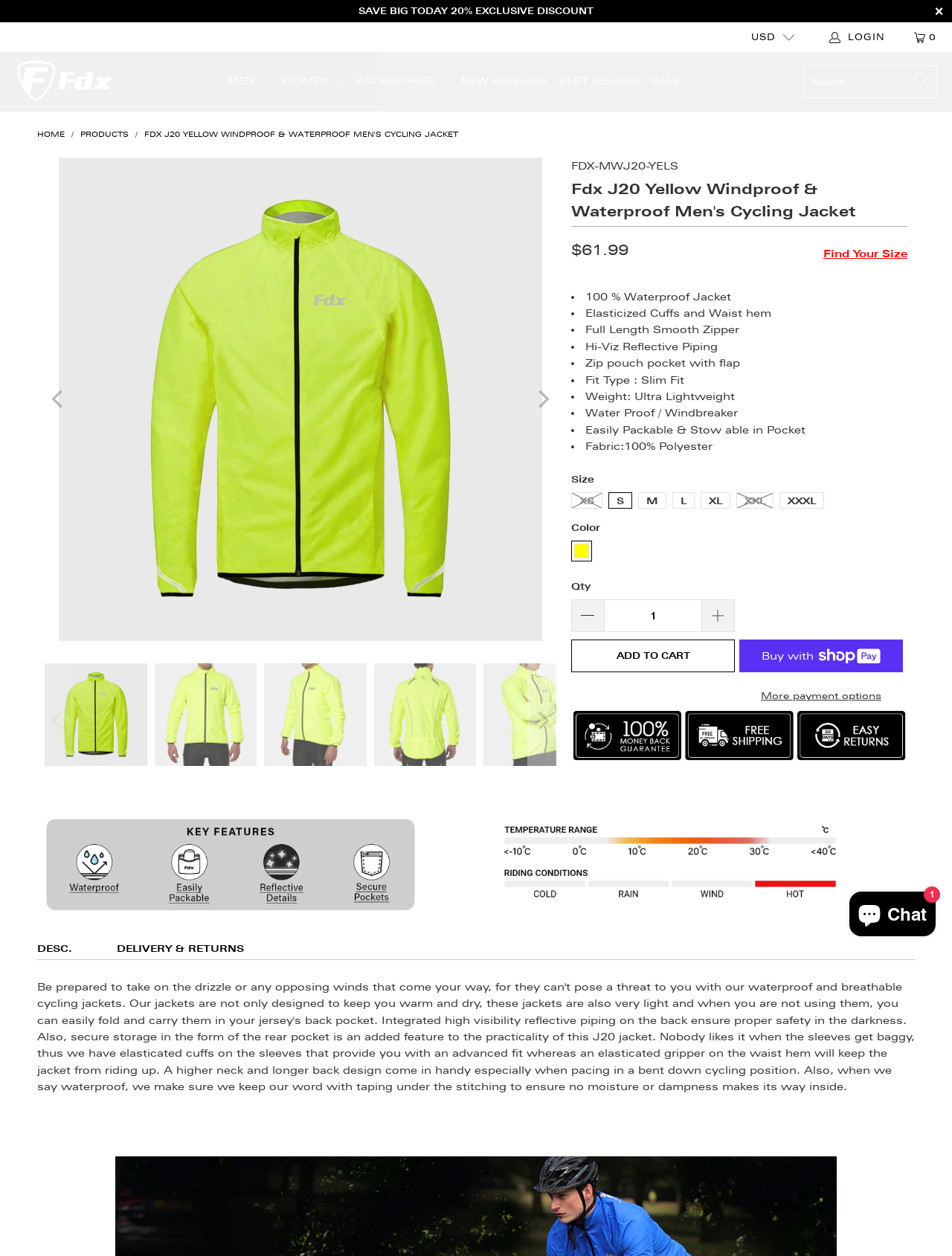Please identify the primary heading on the webpage and return its text.

Fdx J20 Yellow Windproof & Waterproof Men's Cycling Jacket